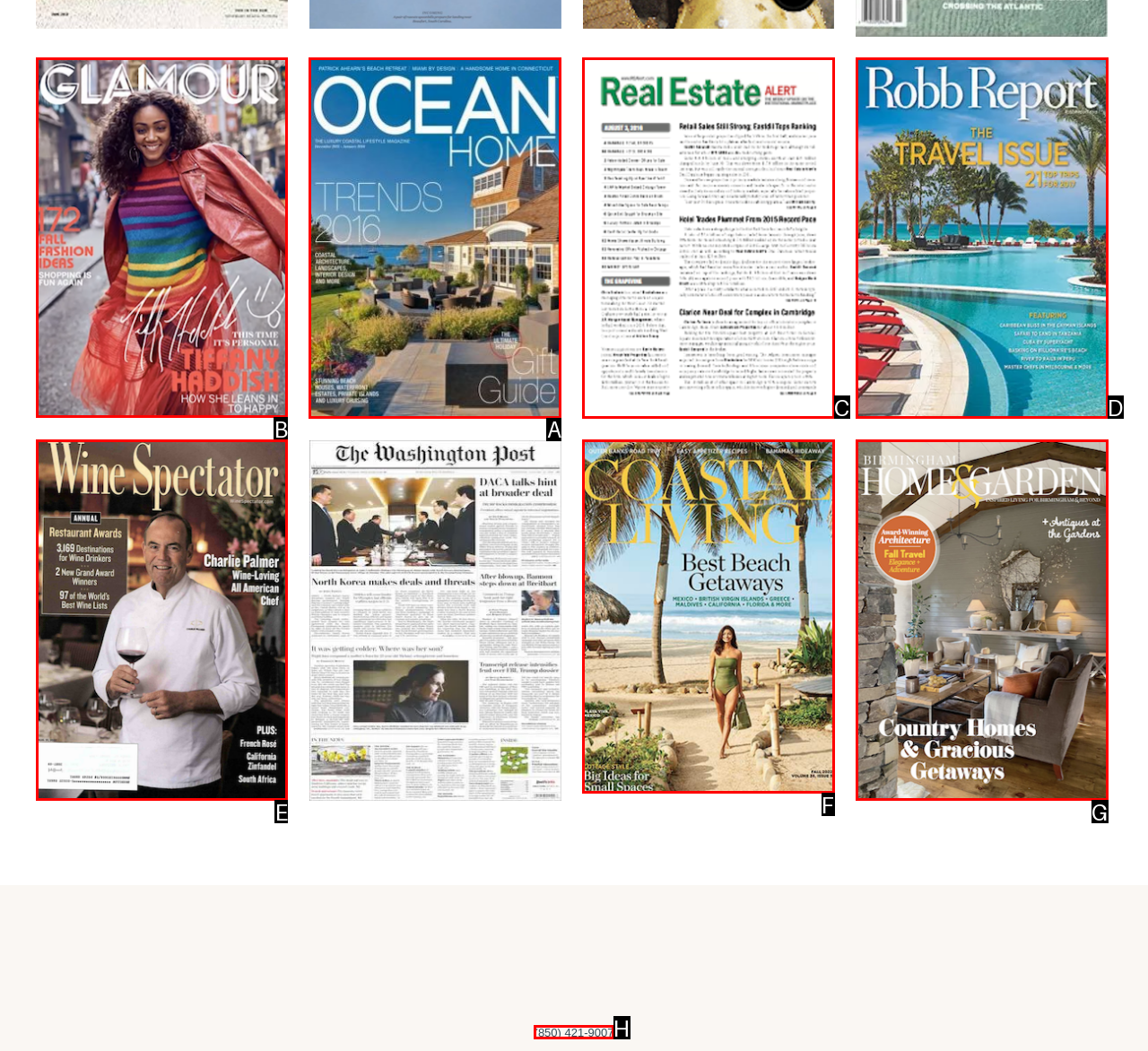Identify which HTML element should be clicked to fulfill this instruction: Go to 'About Us' Reply with the correct option's letter.

None